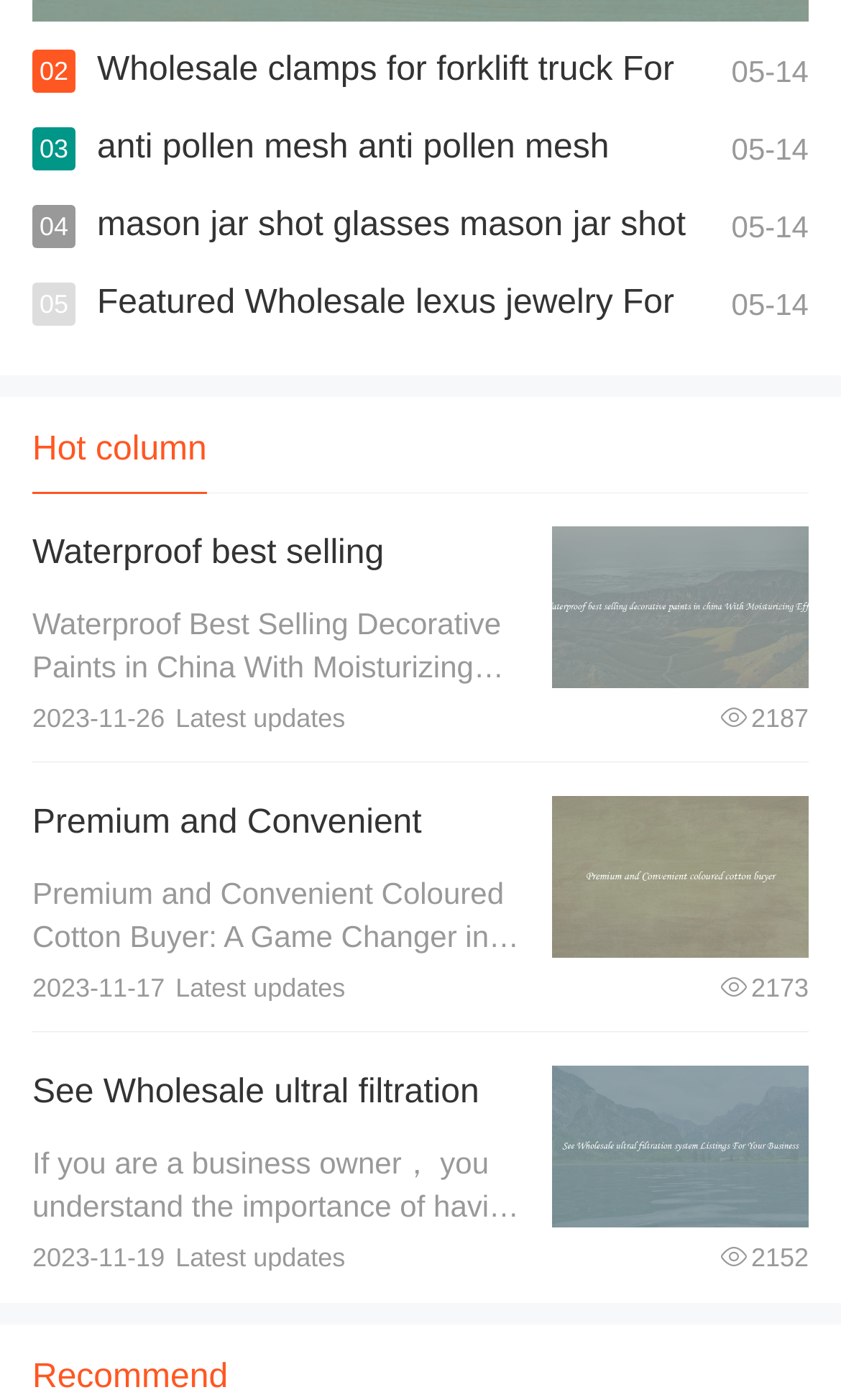How many images are there on this webpage?
Respond with a short answer, either a single word or a phrase, based on the image.

4